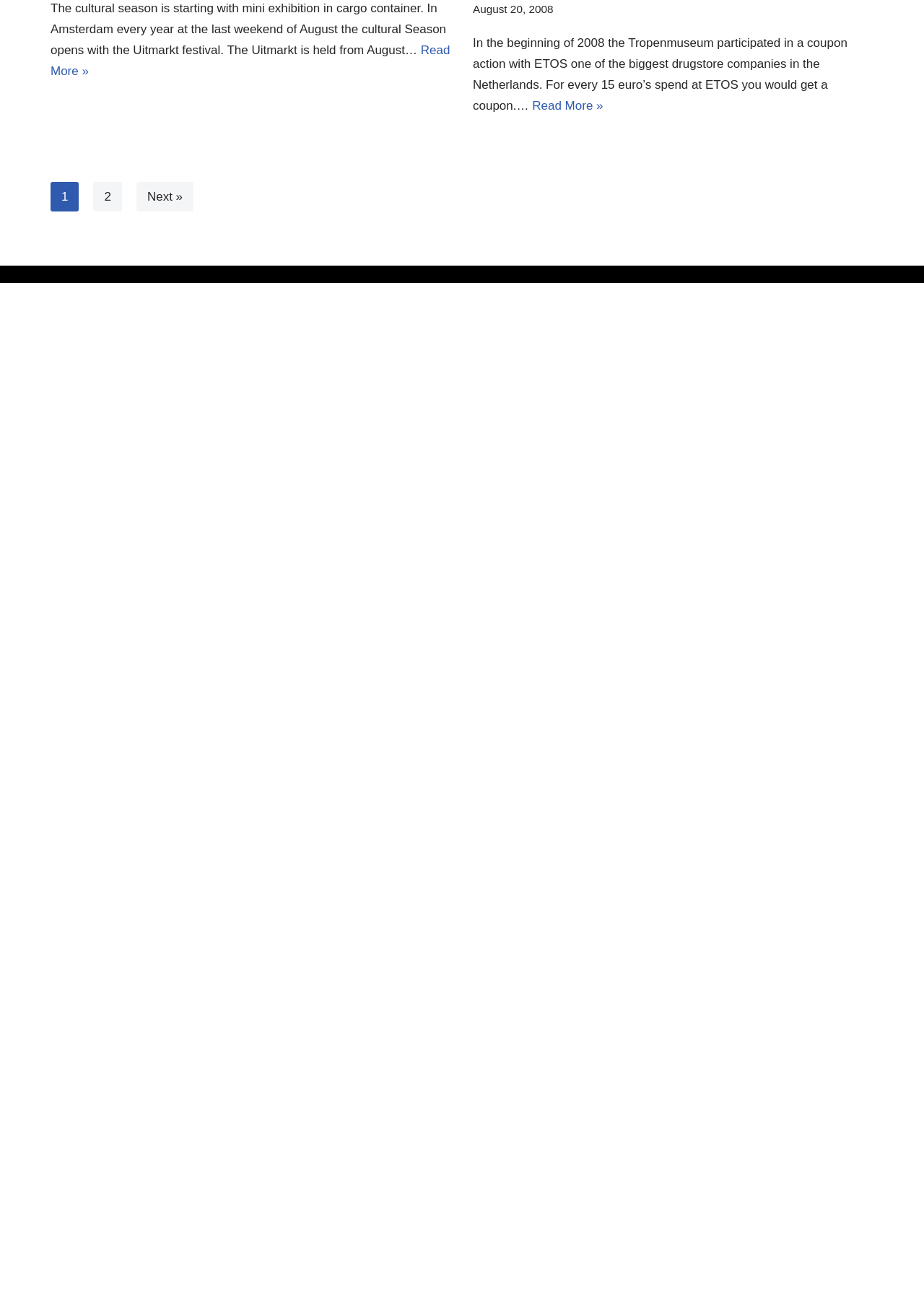Provide your answer to the question using just one word or phrase: What is the date of the Uitmarkt festival?

Last weekend of August